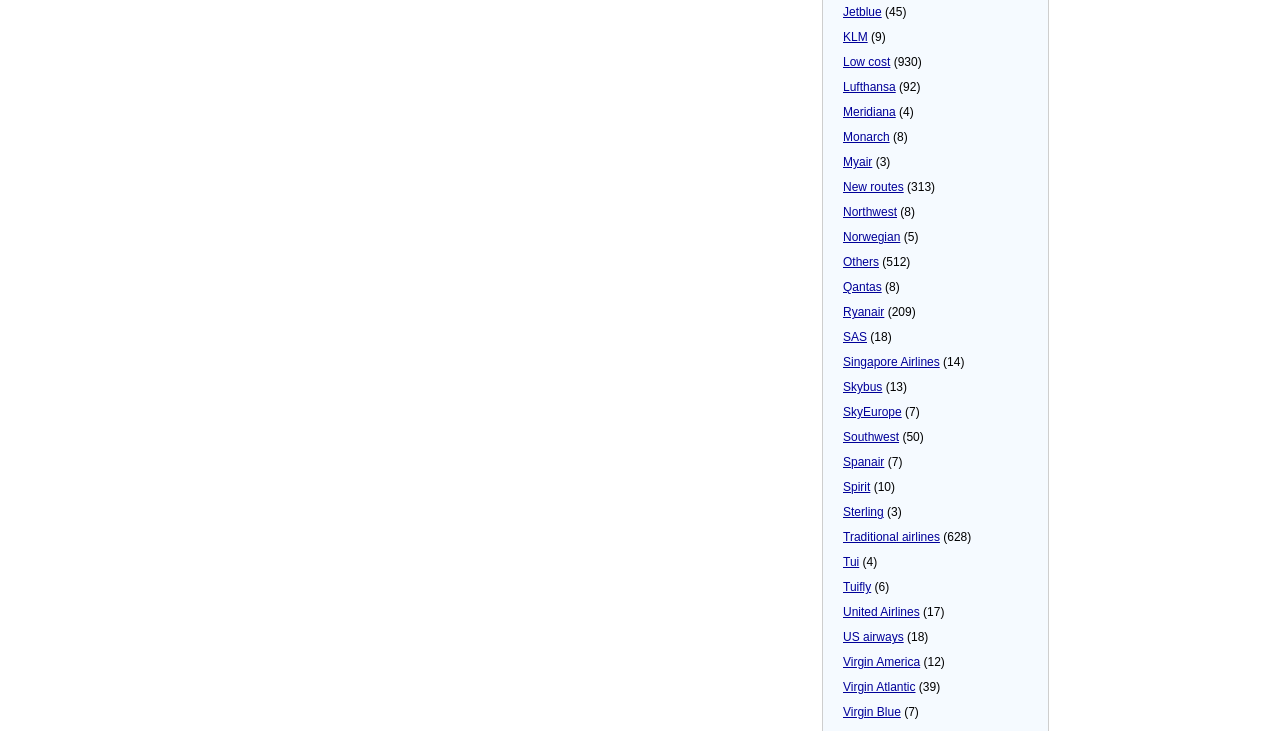How many routes does Ryanair have?
Provide a comprehensive and detailed answer to the question.

I found the link 'Ryanair' in the list of airlines and its corresponding route number, which is 209.